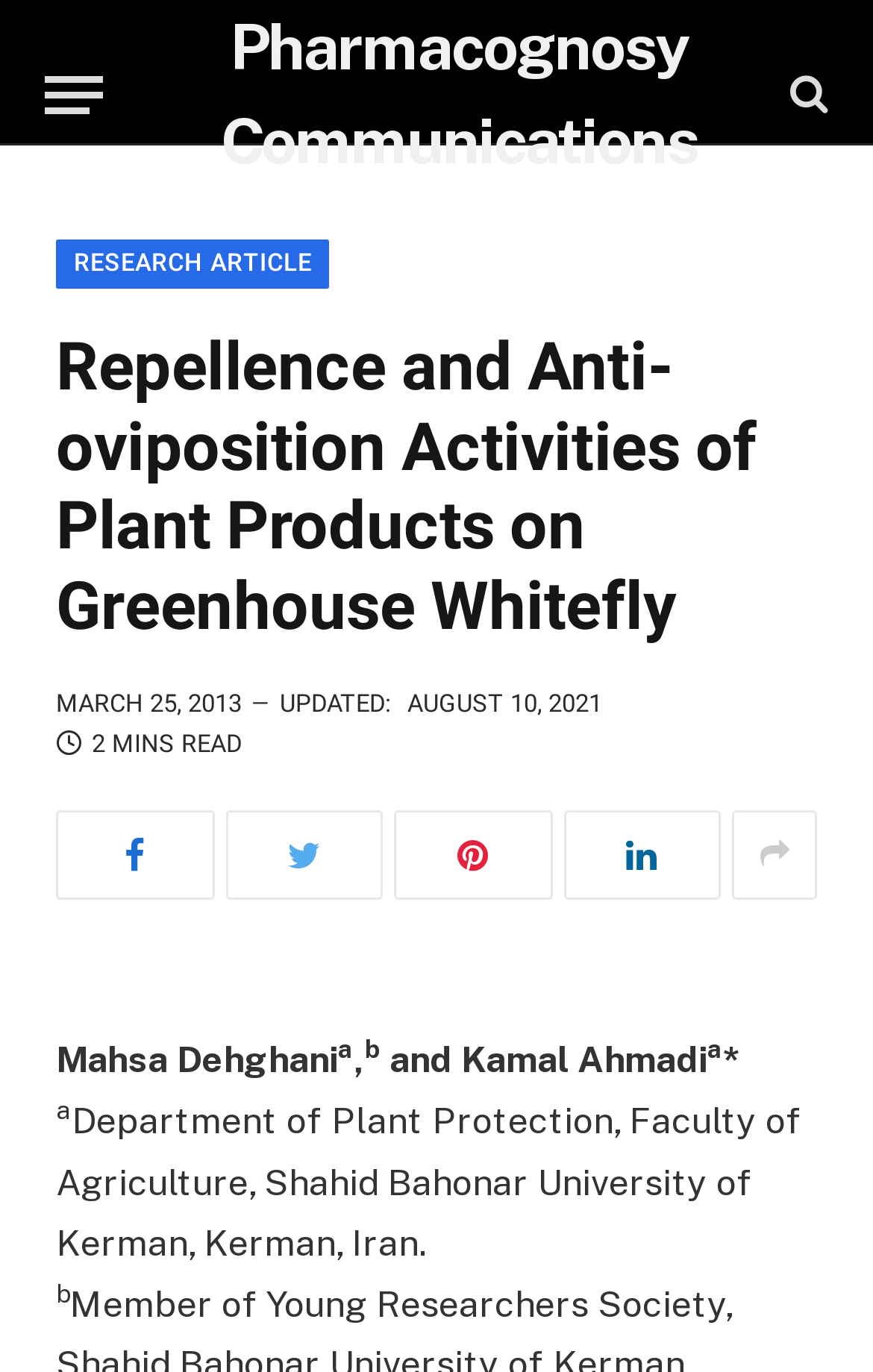How long does it take to read the article?
Provide a detailed and extensive answer to the question.

The reading time of the article is indicated by the text '2 MINS READ' which is located below the title of the article.